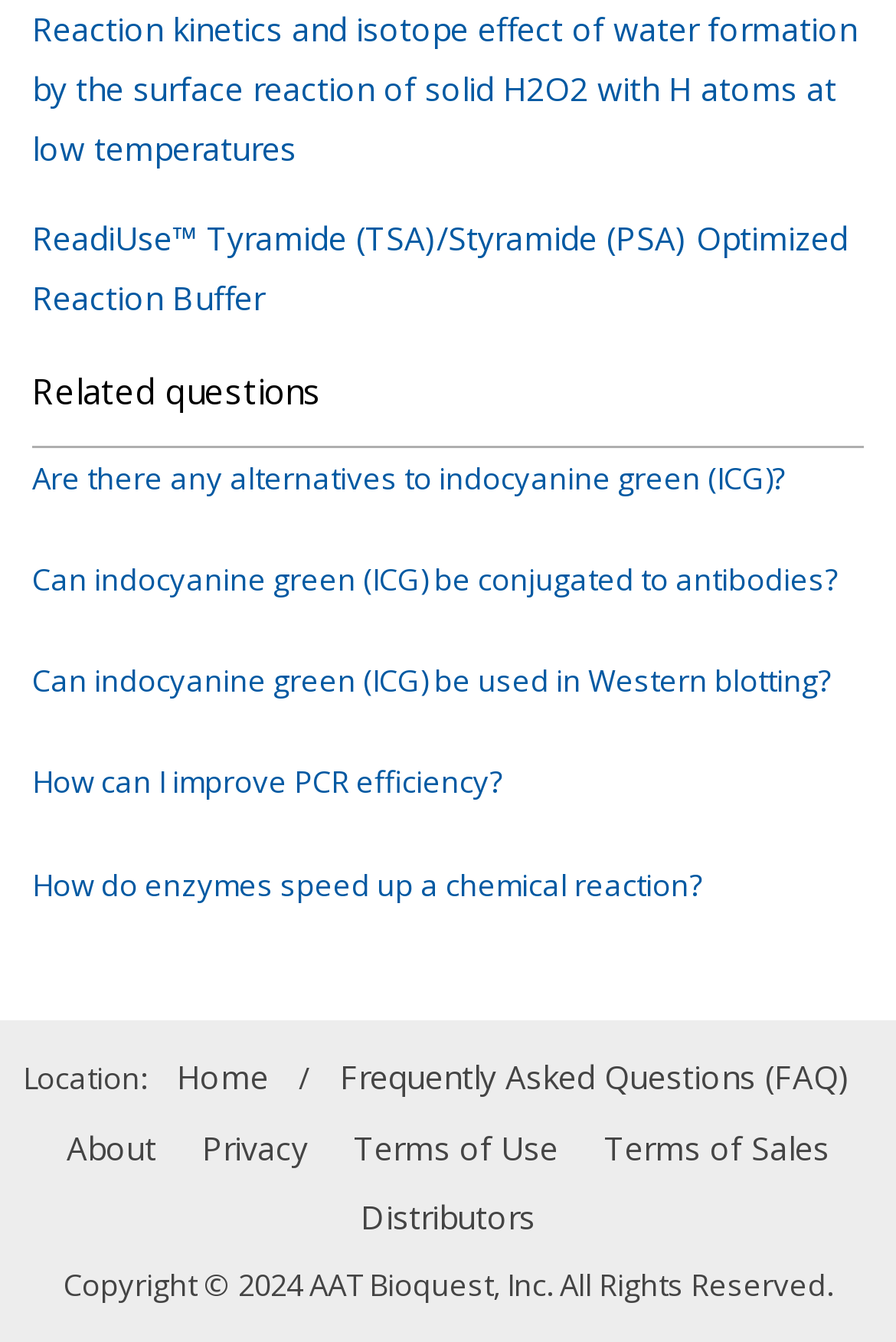Identify the bounding box for the given UI element using the description provided. Coordinates should be in the format (top-left x, top-left y, bottom-right x, bottom-right y) and must be between 0 and 1. Here is the description: Frequently Asked Questions (FAQ)

[0.379, 0.778, 0.949, 0.828]